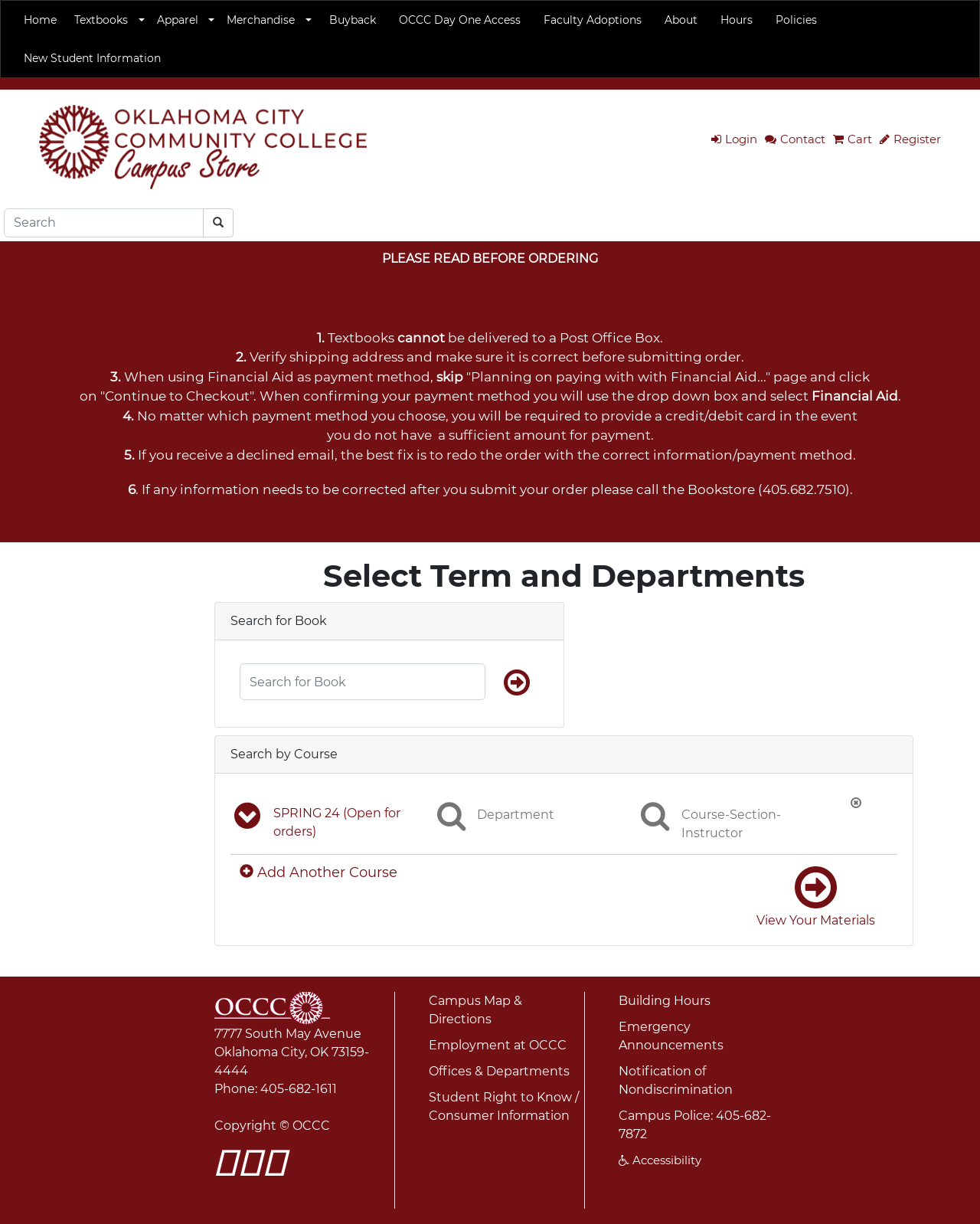Find the bounding box of the UI element described as: "Hours". The bounding box coordinates should be given as four float values between 0 and 1, i.e., [left, top, right, bottom].

[0.723, 0.001, 0.779, 0.032]